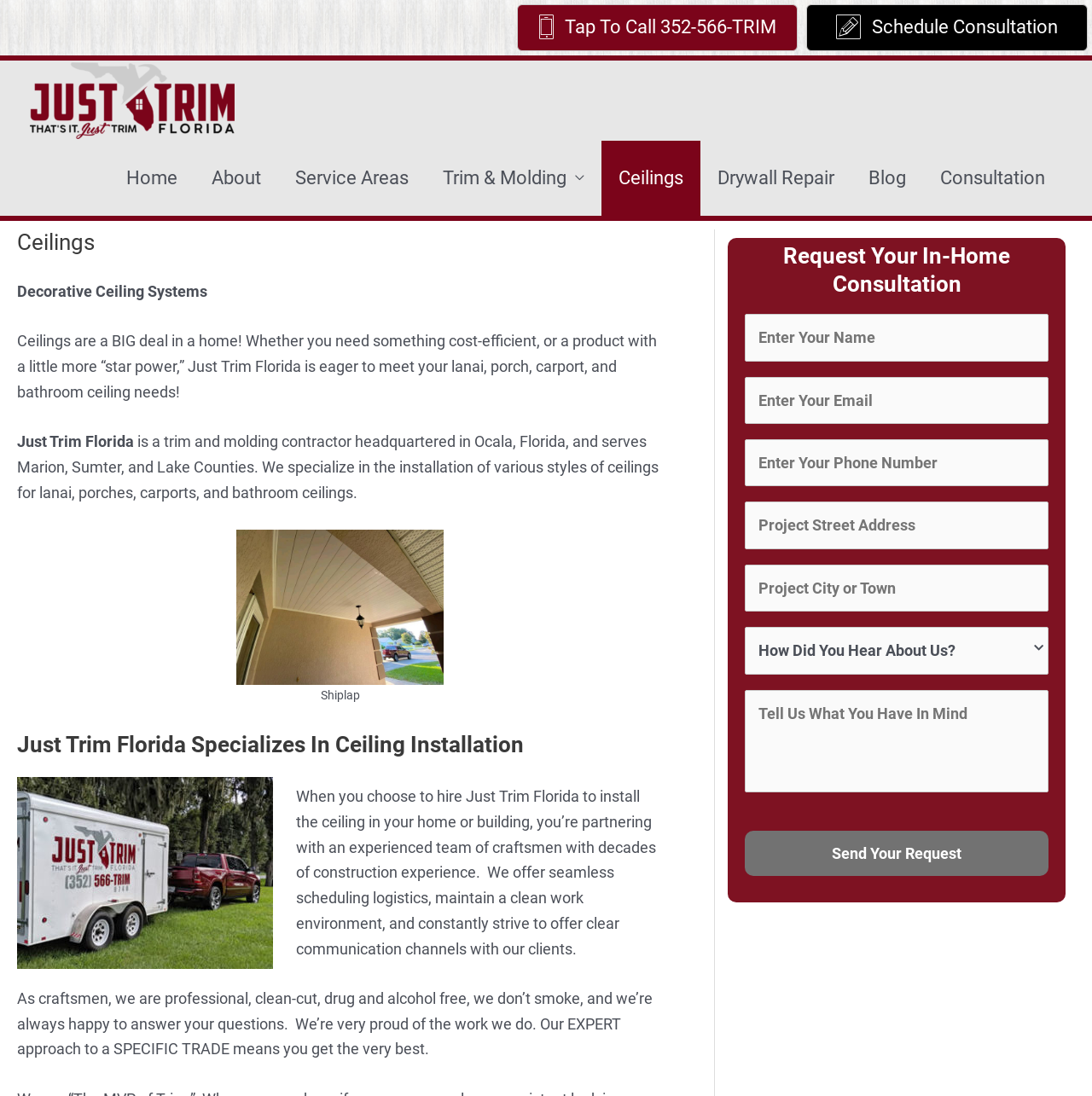Could you locate the bounding box coordinates for the section that should be clicked to accomplish this task: "Learn more about trim and molding services".

[0.39, 0.128, 0.551, 0.197]